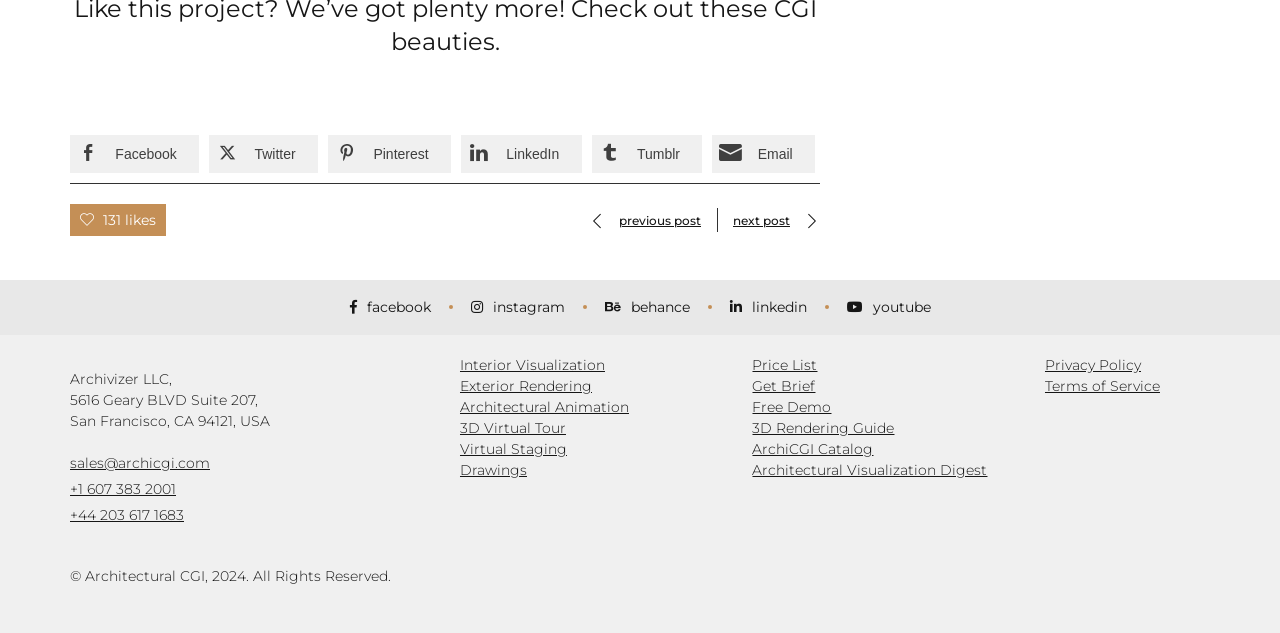Show the bounding box coordinates of the region that should be clicked to follow the instruction: "Contact through email."

[0.055, 0.715, 0.164, 0.749]